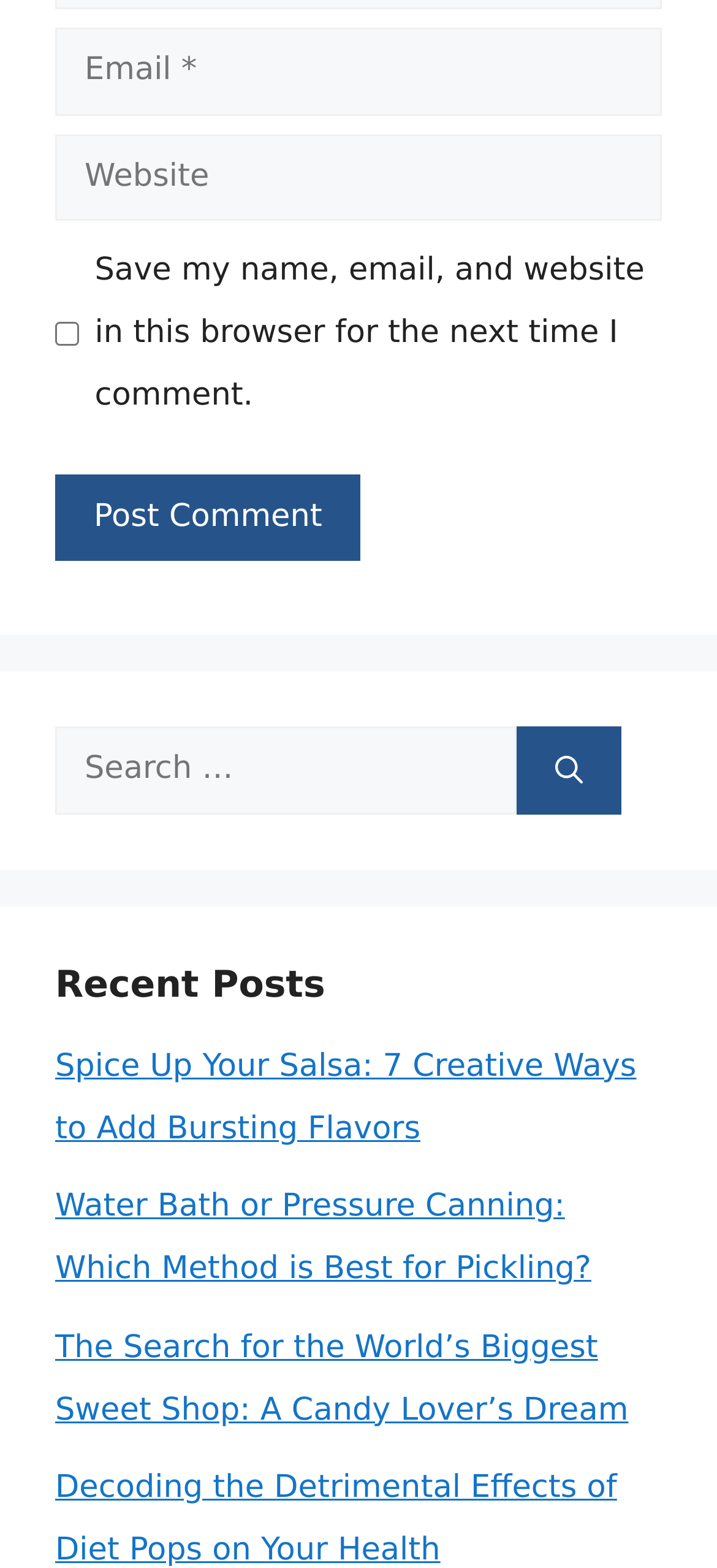Find the bounding box coordinates for the UI element that matches this description: "parent_node: Search for: aria-label="Search"".

[0.721, 0.464, 0.867, 0.519]